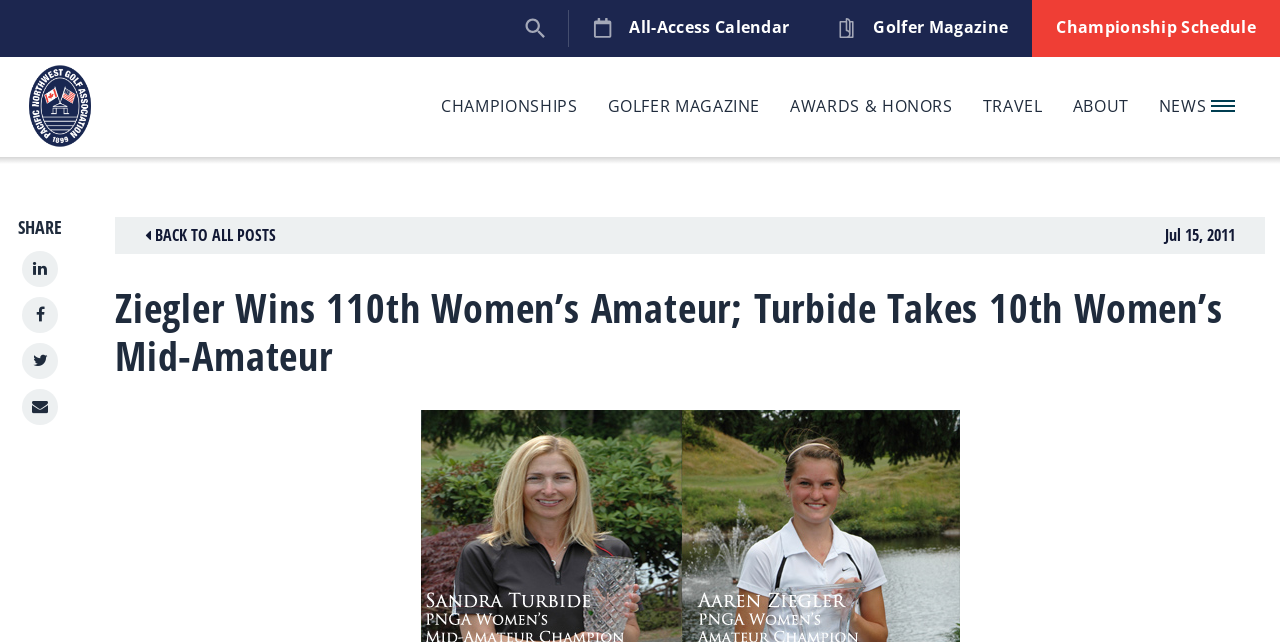Provide the bounding box coordinates of the UI element that matches the description: "Awards & Honors".

[0.606, 0.088, 0.756, 0.243]